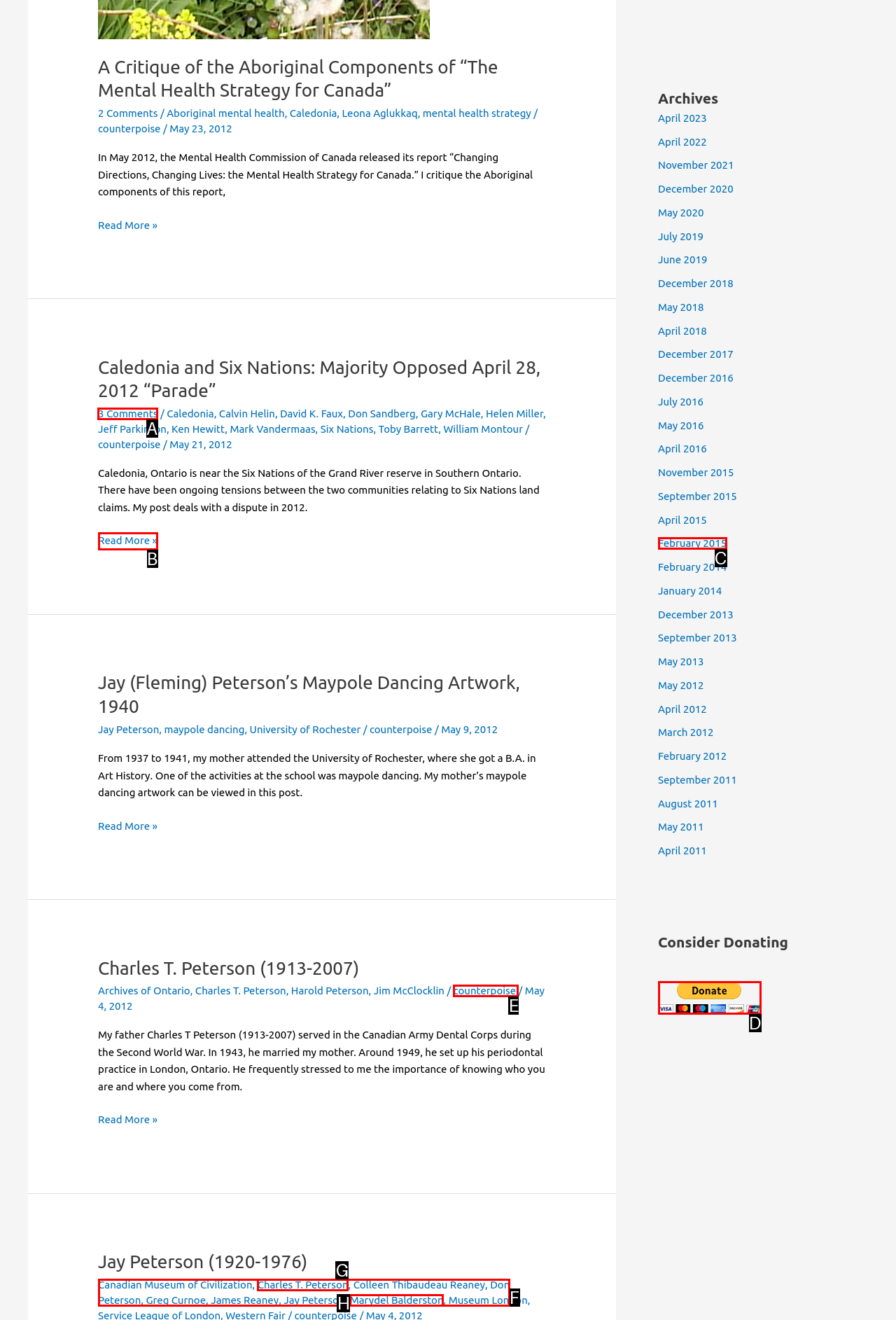Select the proper HTML element to perform the given task: View comments on Caledonia and Six Nations: Majority Opposed April 28, 2012 “Parade” Answer with the corresponding letter from the provided choices.

A